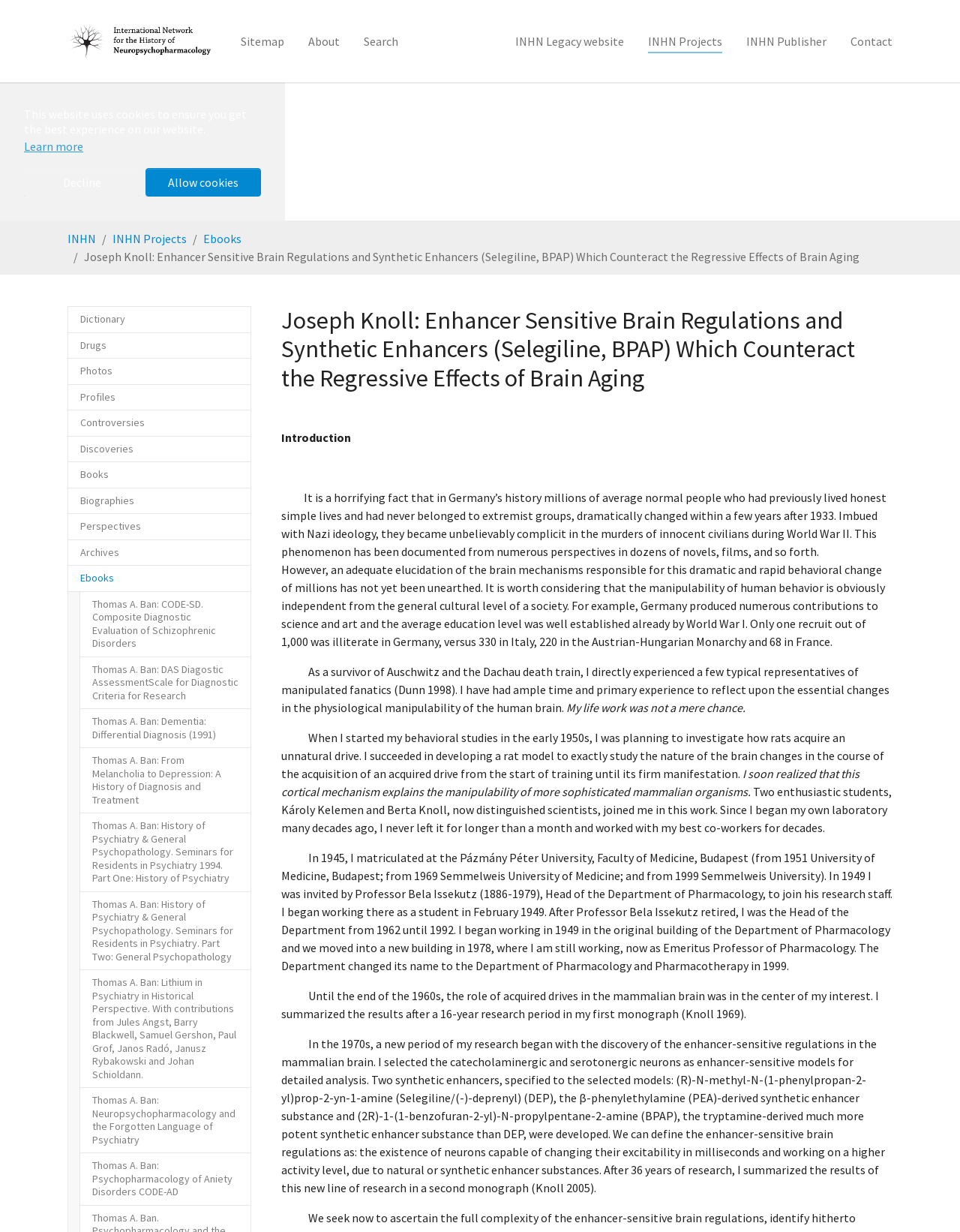What is the text of the last link on the webpage?
Based on the screenshot, provide a one-word or short-phrase response.

Scroll to top